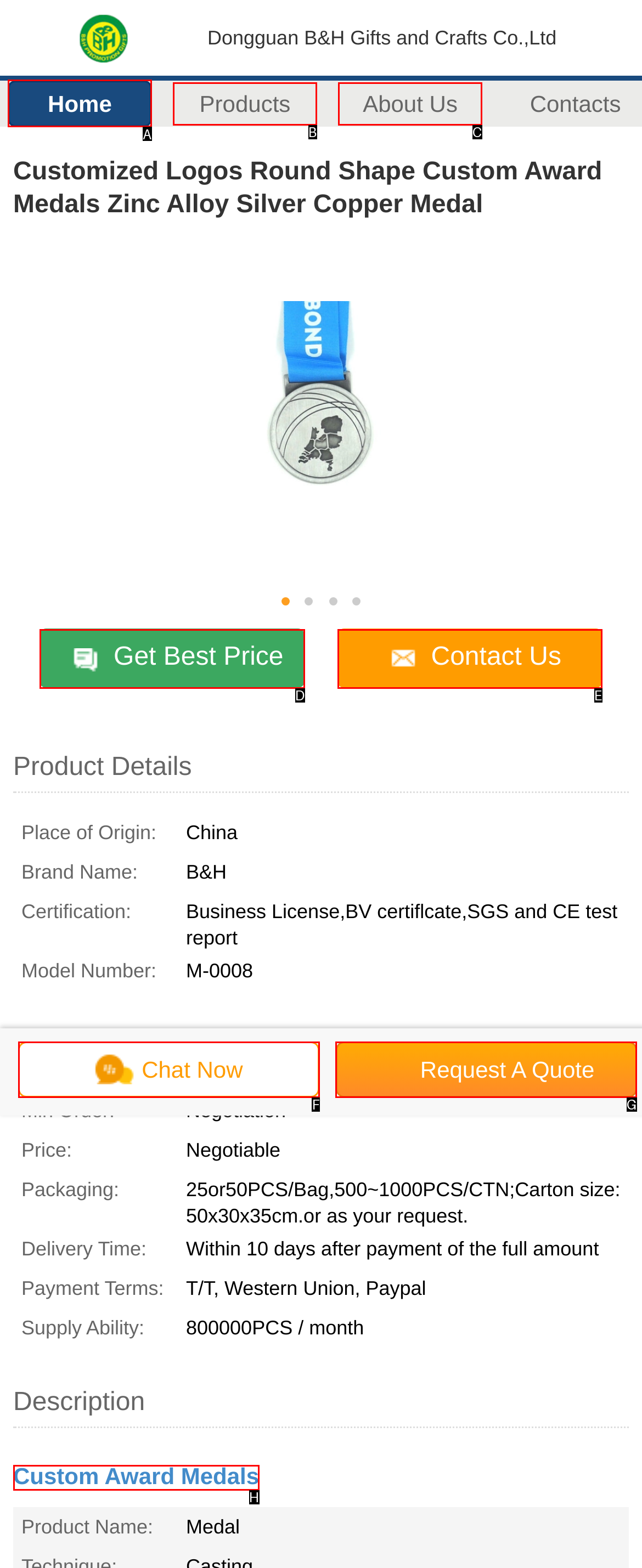Identify which lettered option to click to carry out the task: Click on the 'Home' link. Provide the letter as your answer.

A